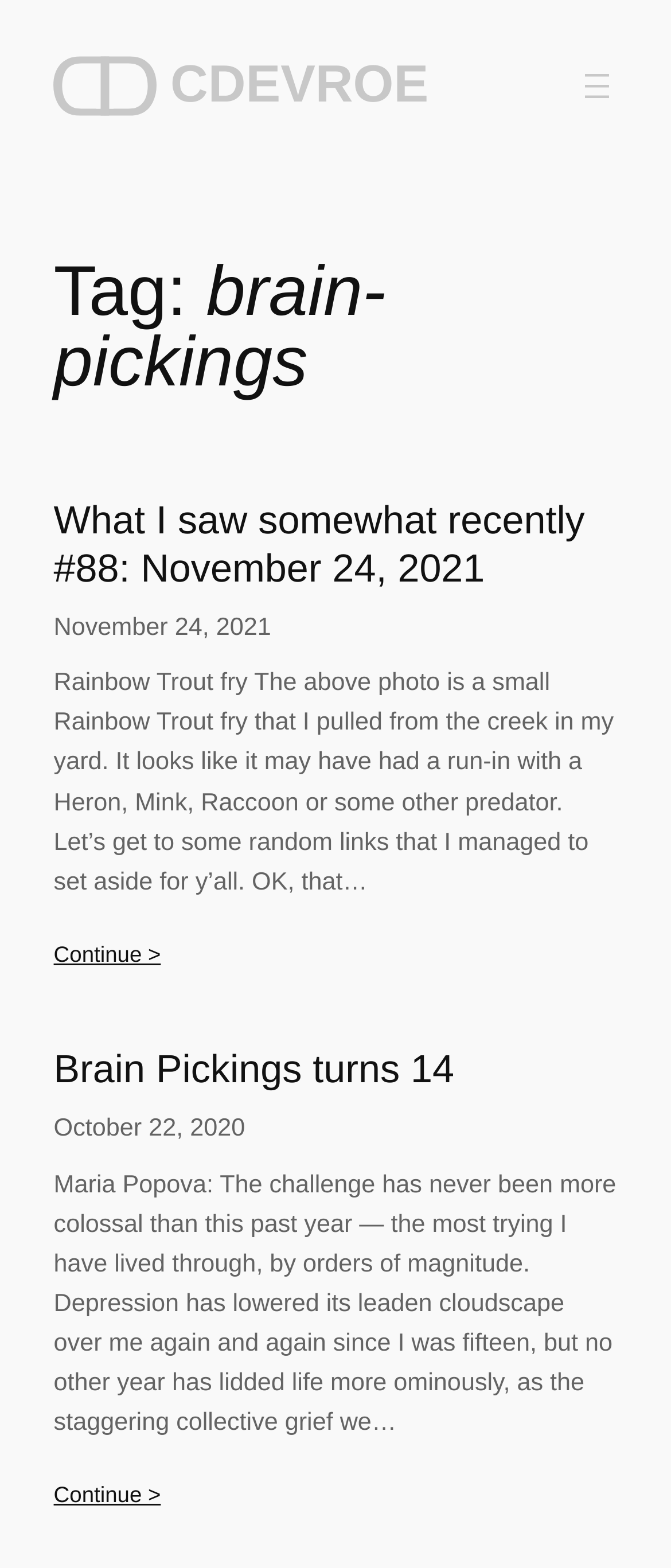Please predict the bounding box coordinates of the element's region where a click is necessary to complete the following instruction: "View profile of Marlen". The coordinates should be represented by four float numbers between 0 and 1, i.e., [left, top, right, bottom].

None